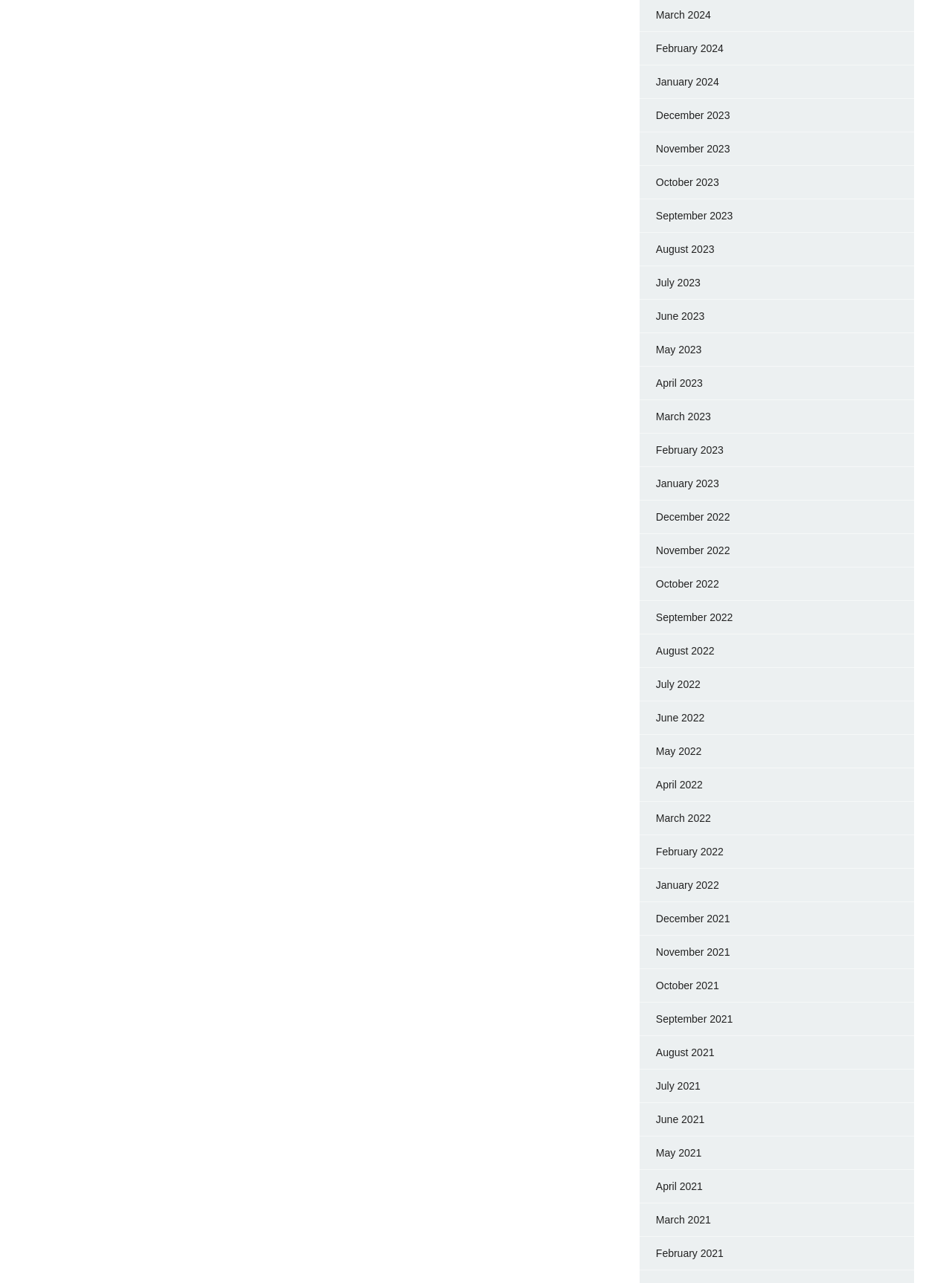What is the most recent month listed?
Based on the image, answer the question with as much detail as possible.

By examining the list of links, I can see that the most recent month listed is March 2024, which is the first link in the list.